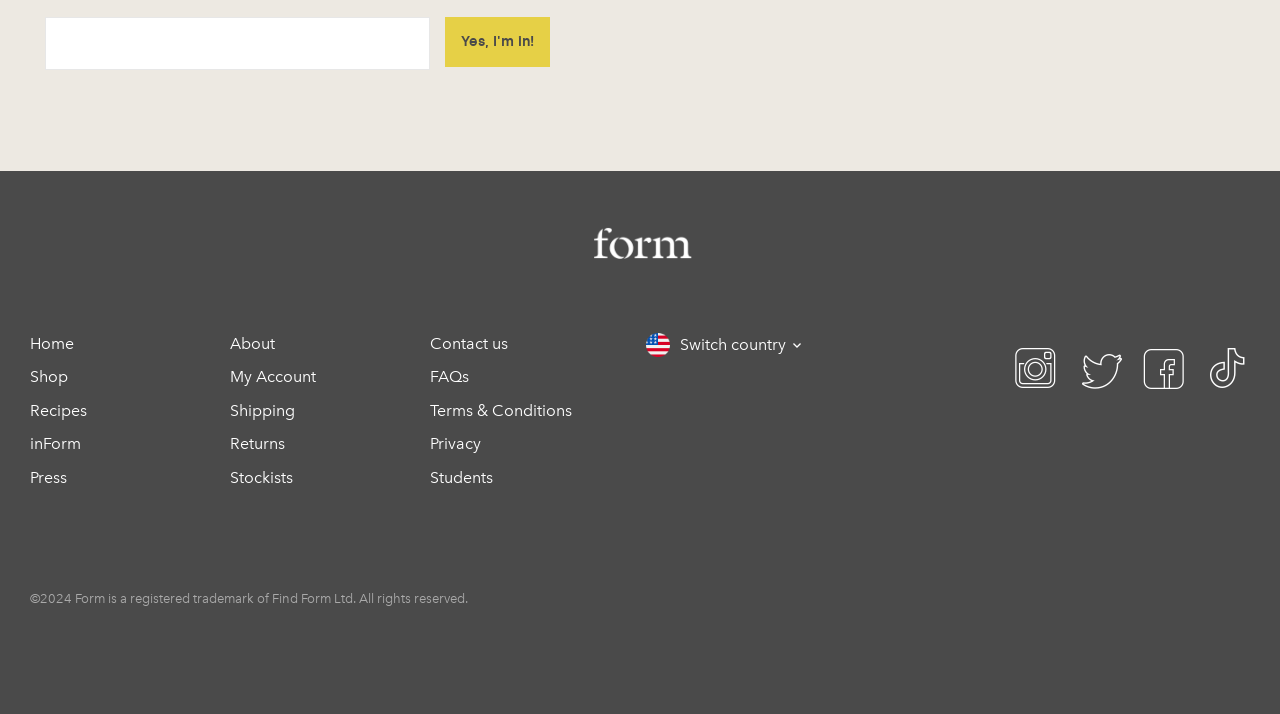Locate the bounding box coordinates of the element to click to perform the following action: 'Click the 'Yes, I'm in!' button'. The coordinates should be given as four float values between 0 and 1, in the form of [left, top, right, bottom].

[0.348, 0.023, 0.43, 0.093]